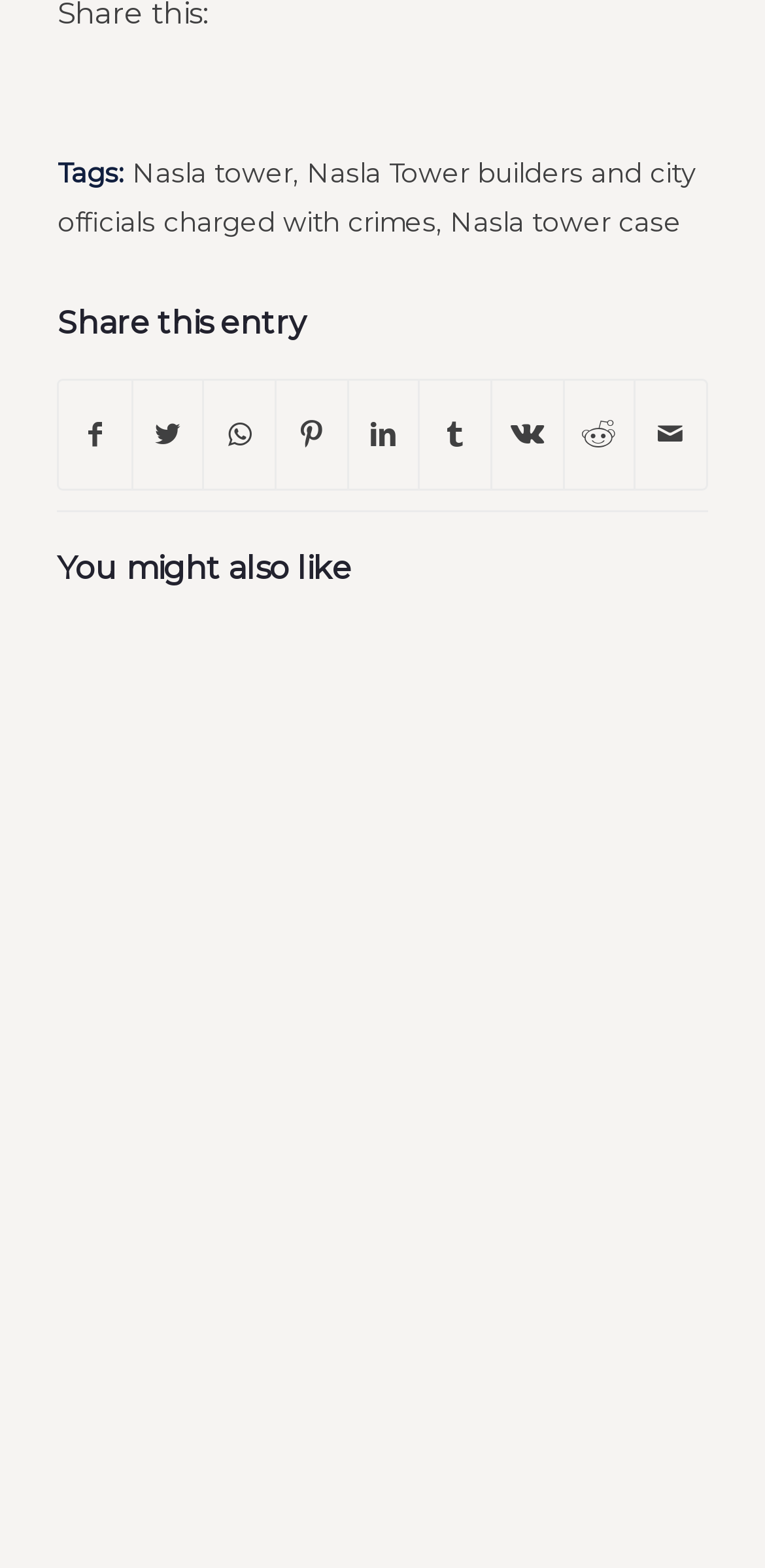Please predict the bounding box coordinates of the element's region where a click is necessary to complete the following instruction: "Share on Twitter". The coordinates should be represented by four float numbers between 0 and 1, i.e., [left, top, right, bottom].

[0.174, 0.243, 0.265, 0.312]